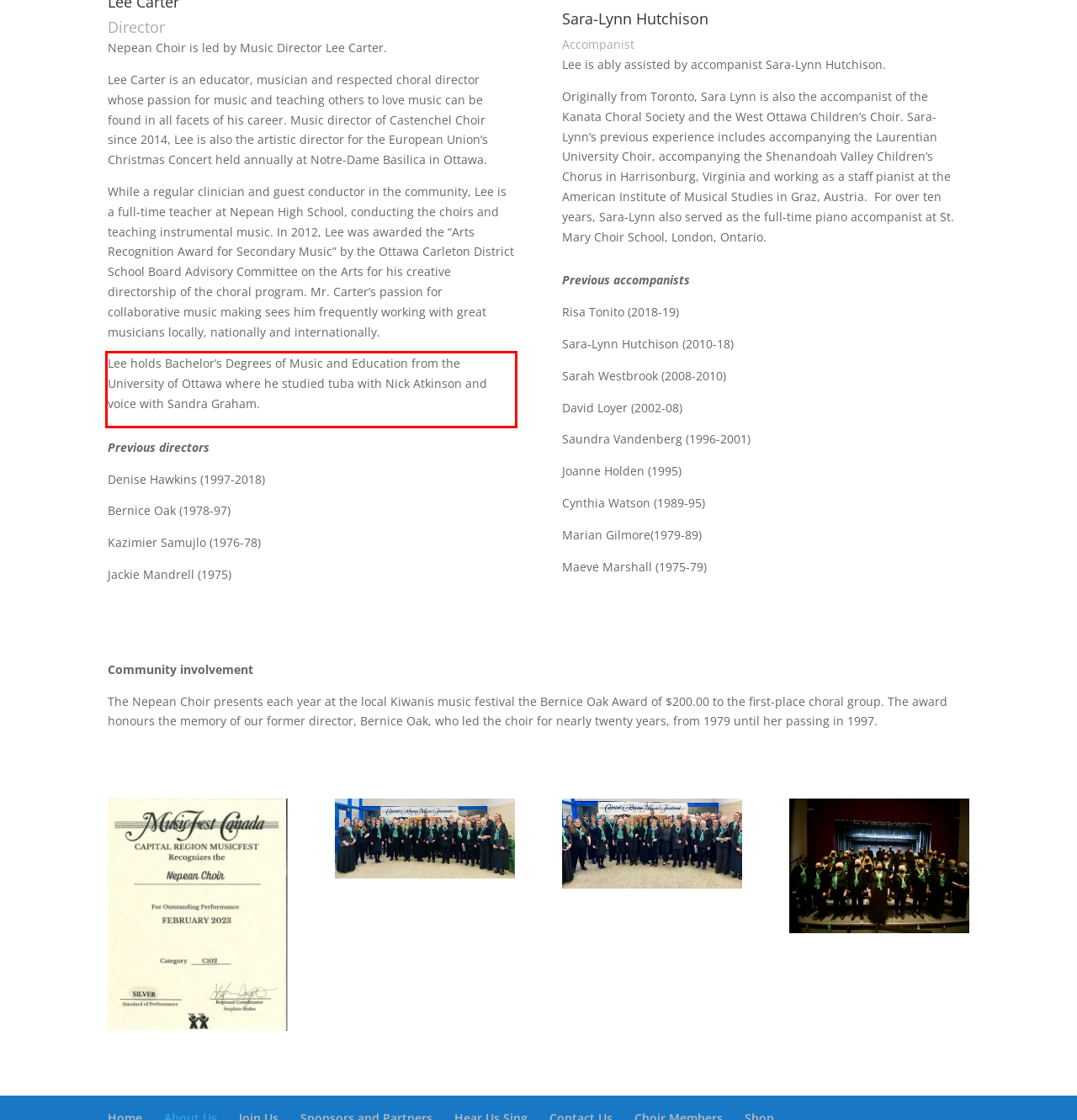Please recognize and transcribe the text located inside the red bounding box in the webpage image.

Lee holds Bachelor’s Degrees of Music and Education from the University of Ottawa where he studied tuba with Nick Atkinson and voice with Sandra Graham.